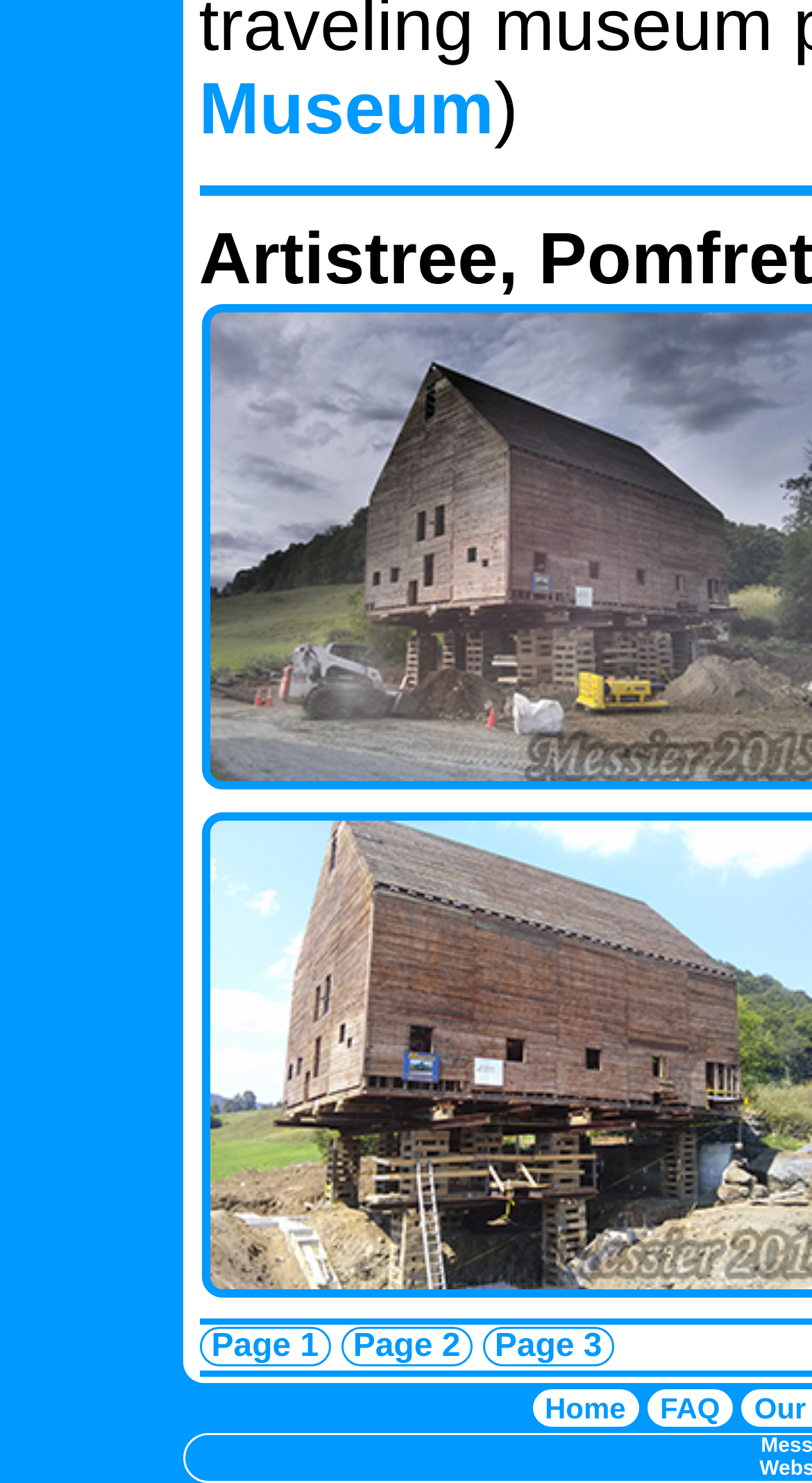Given the element description FAQ, specify the bounding box coordinates of the corresponding UI element in the format (top-left x, top-left y, bottom-right x, bottom-right y). All values must be between 0 and 1.

[0.797, 0.937, 0.902, 0.962]